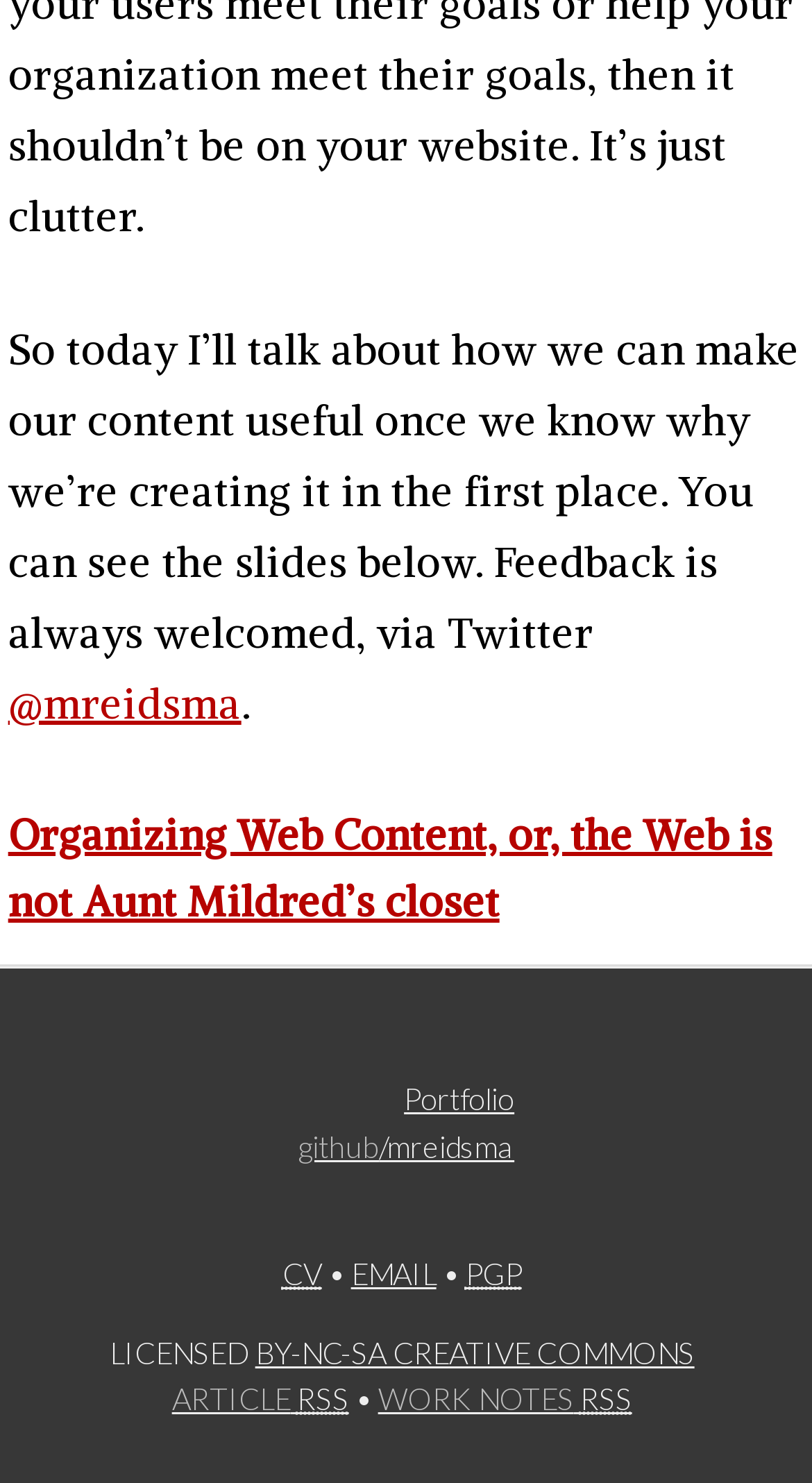Pinpoint the bounding box coordinates of the element that must be clicked to accomplish the following instruction: "view the portfolio". The coordinates should be in the format of four float numbers between 0 and 1, i.e., [left, top, right, bottom].

[0.498, 0.729, 0.633, 0.752]